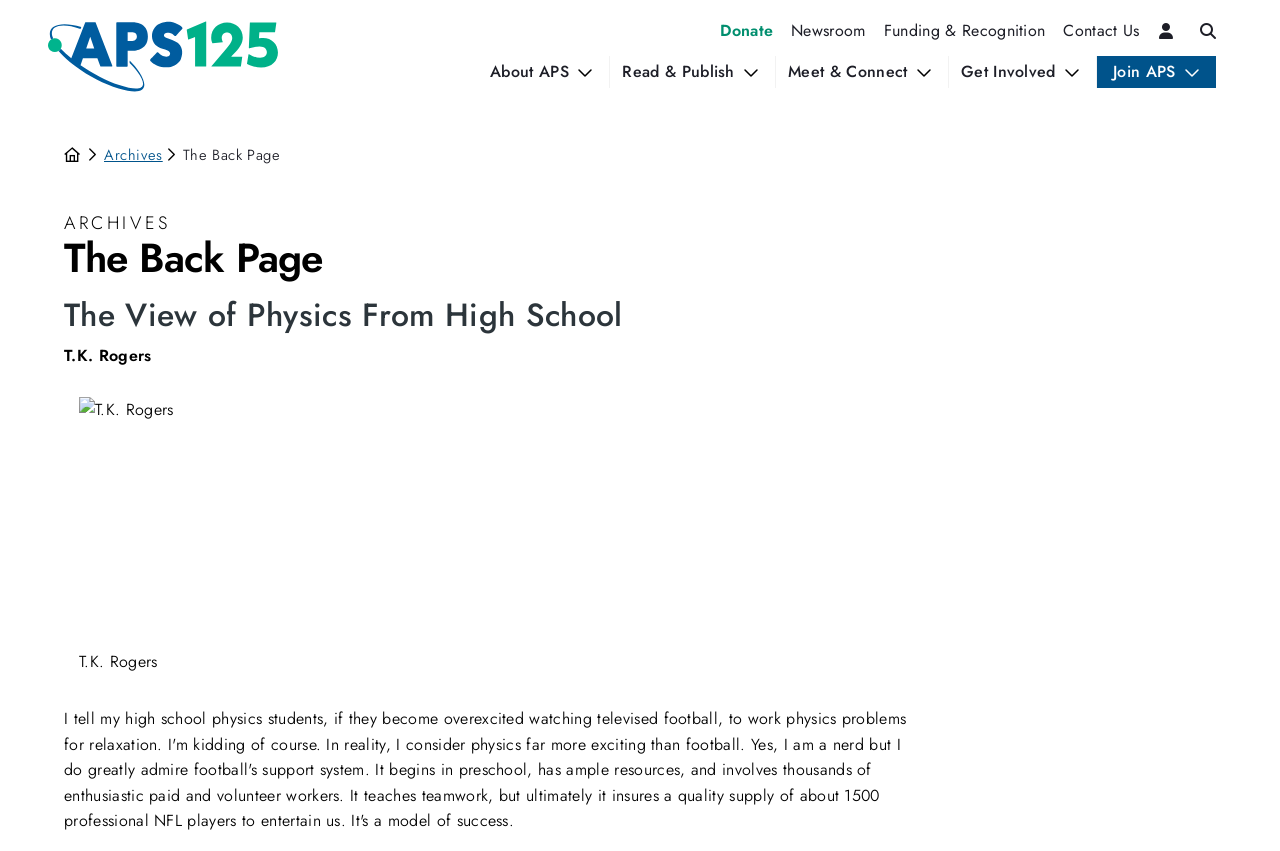From the element description View Meet & Connect options, predict the bounding box coordinates of the UI element. The coordinates must be specified in the format (top-left x, top-left y, bottom-right x, bottom-right y) and should be within the 0 to 1 range.

[0.613, 0.066, 0.734, 0.103]